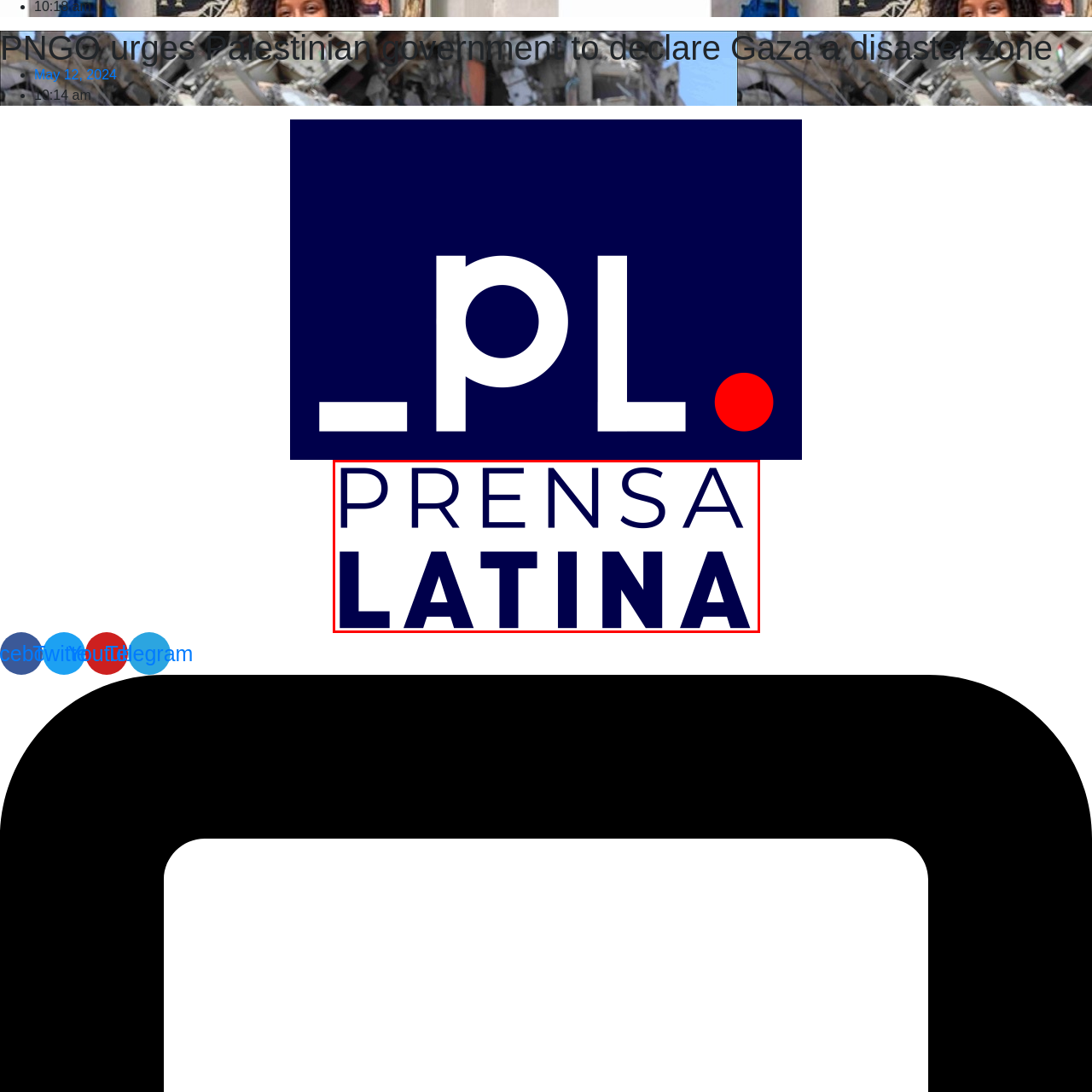Provide a comprehensive description of the image highlighted within the red bounding box.

The image displays the logo of "Prensa Latina," a prominent news agency known for its focus on Latin American and international news. The logo features a stylized representation of the agency’s name, "PRENSA LATINA," with bold, distinctive lettering. The overall design emphasizes professionalism and clarity, reflecting the agency's commitment to delivering news and information. This logo is an integral part of Prensa Latina's branding, symbolizing its role in the media landscape.